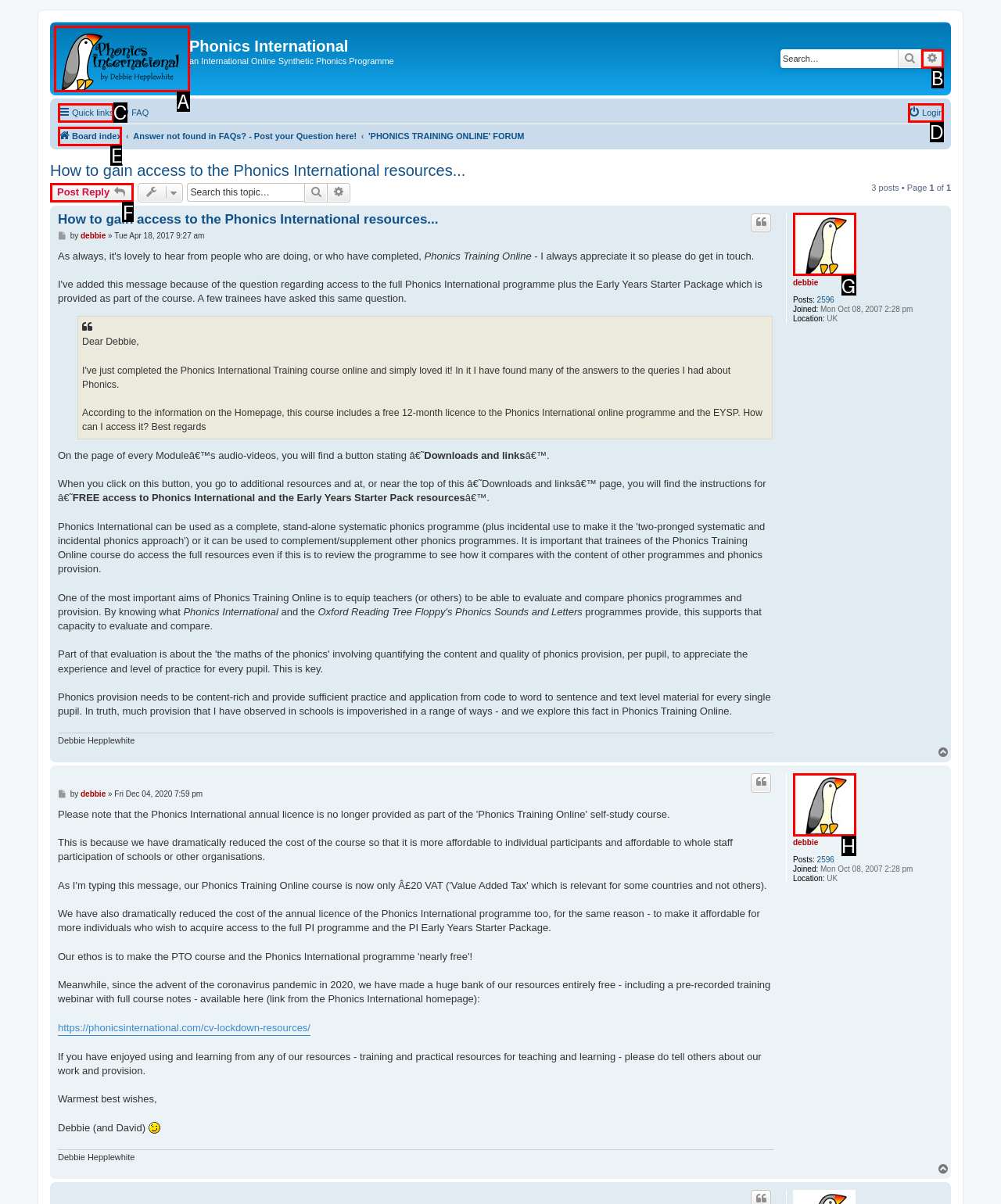Tell me which one HTML element best matches the description: parent_node: Phonics International title="Board index"
Answer with the option's letter from the given choices directly.

A